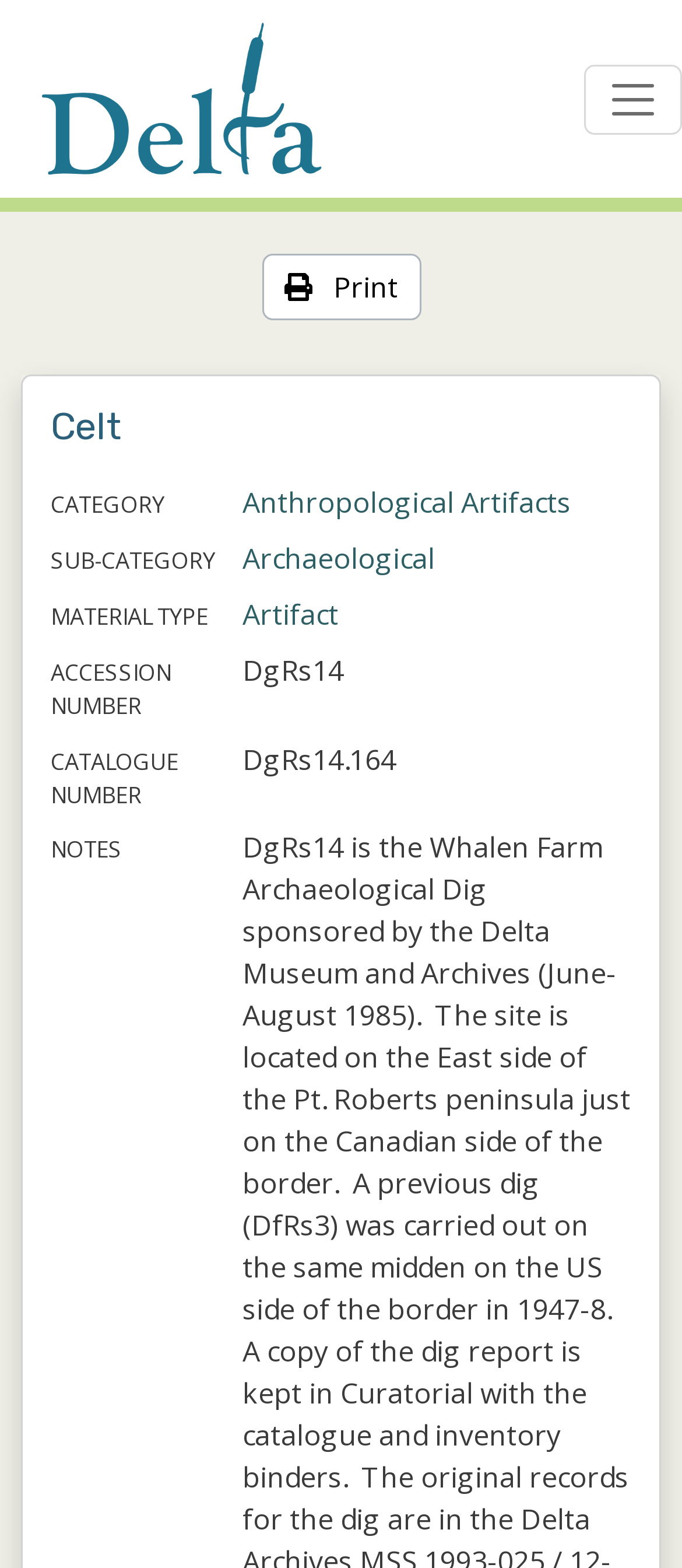What is the catalogue number of the artifact?
Please utilize the information in the image to give a detailed response to the question.

In the fourth description list, the term 'CATALOGUE NUMBER' is paired with the detail 'DgRs14.164', indicating that the catalogue number of the artifact is DgRs14.164.